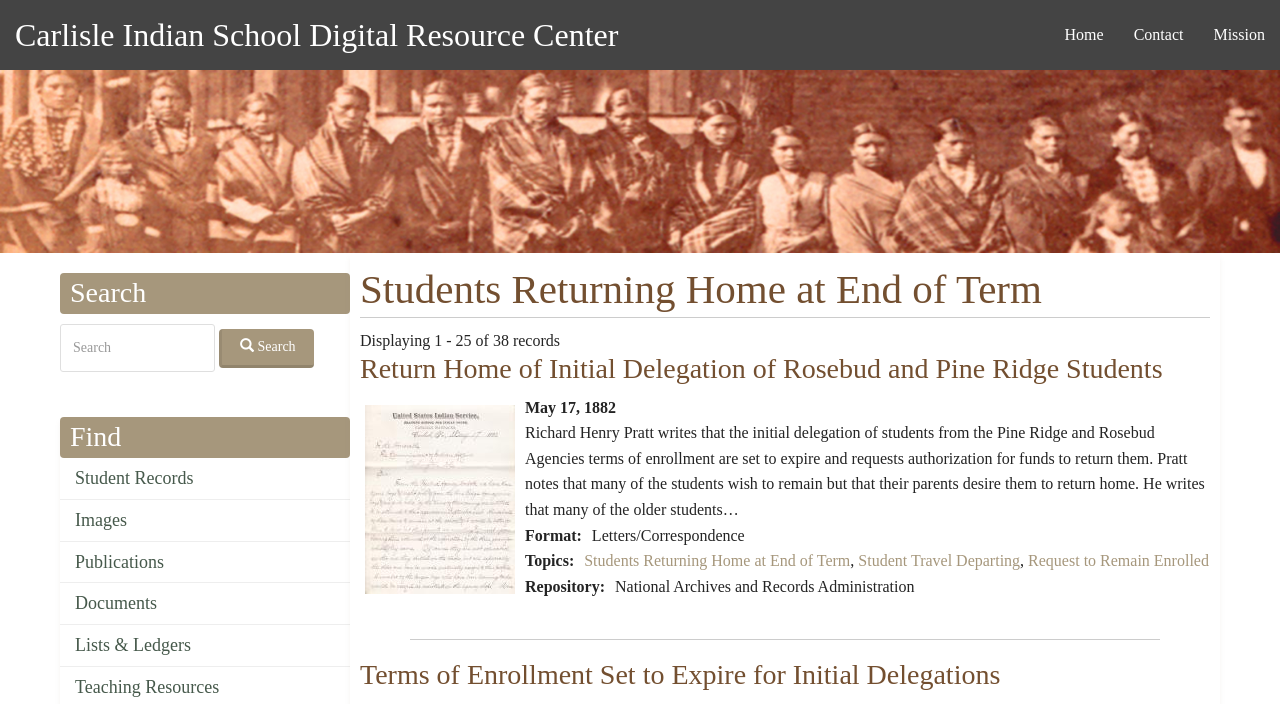Locate the bounding box of the UI element based on this description: "Lists & Ledgers". Provide four float numbers between 0 and 1 as [left, top, right, bottom].

[0.047, 0.888, 0.273, 0.948]